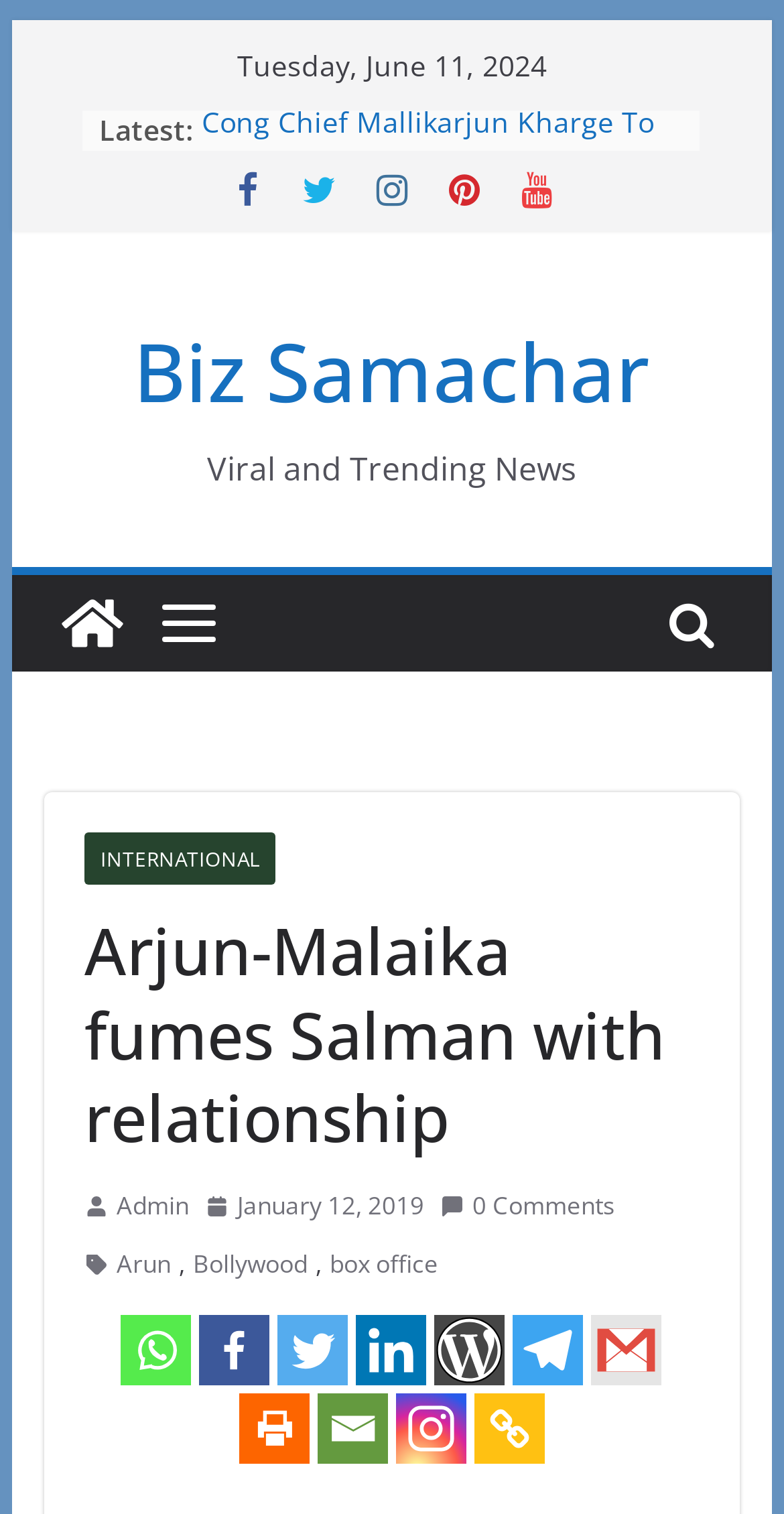Please determine the bounding box coordinates for the UI element described here. Use the format (top-left x, top-left y, bottom-right x, bottom-right y) with values bounded between 0 and 1: aria-label="Copy Link" title="Copy Link"

[0.605, 0.92, 0.695, 0.967]